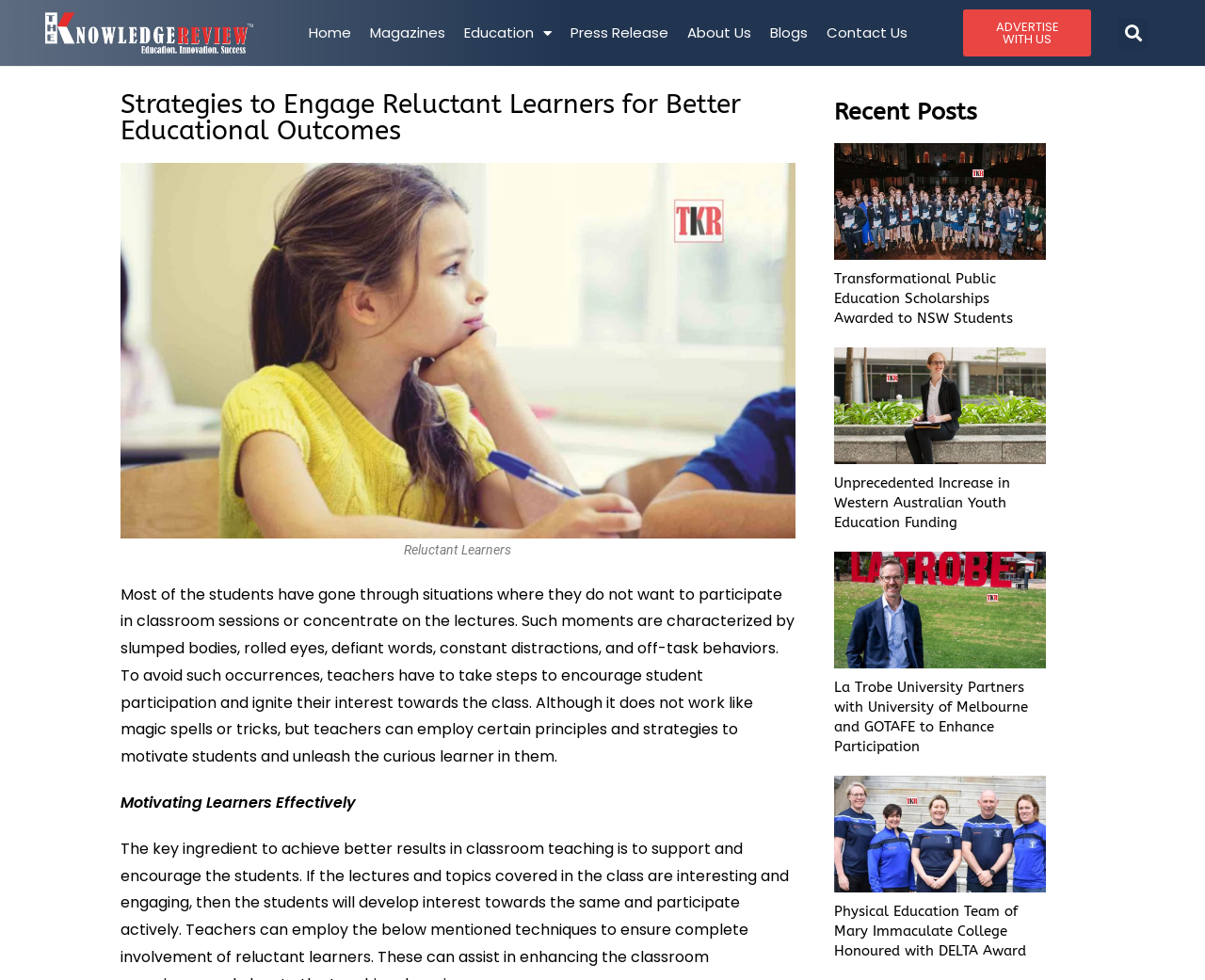What is the main topic of this webpage?
Answer the question with a detailed explanation, including all necessary information.

Based on the webpage's content, including the links and articles, it appears that the main topic is education, specifically strategies to engage reluctant learners and educational outcomes.